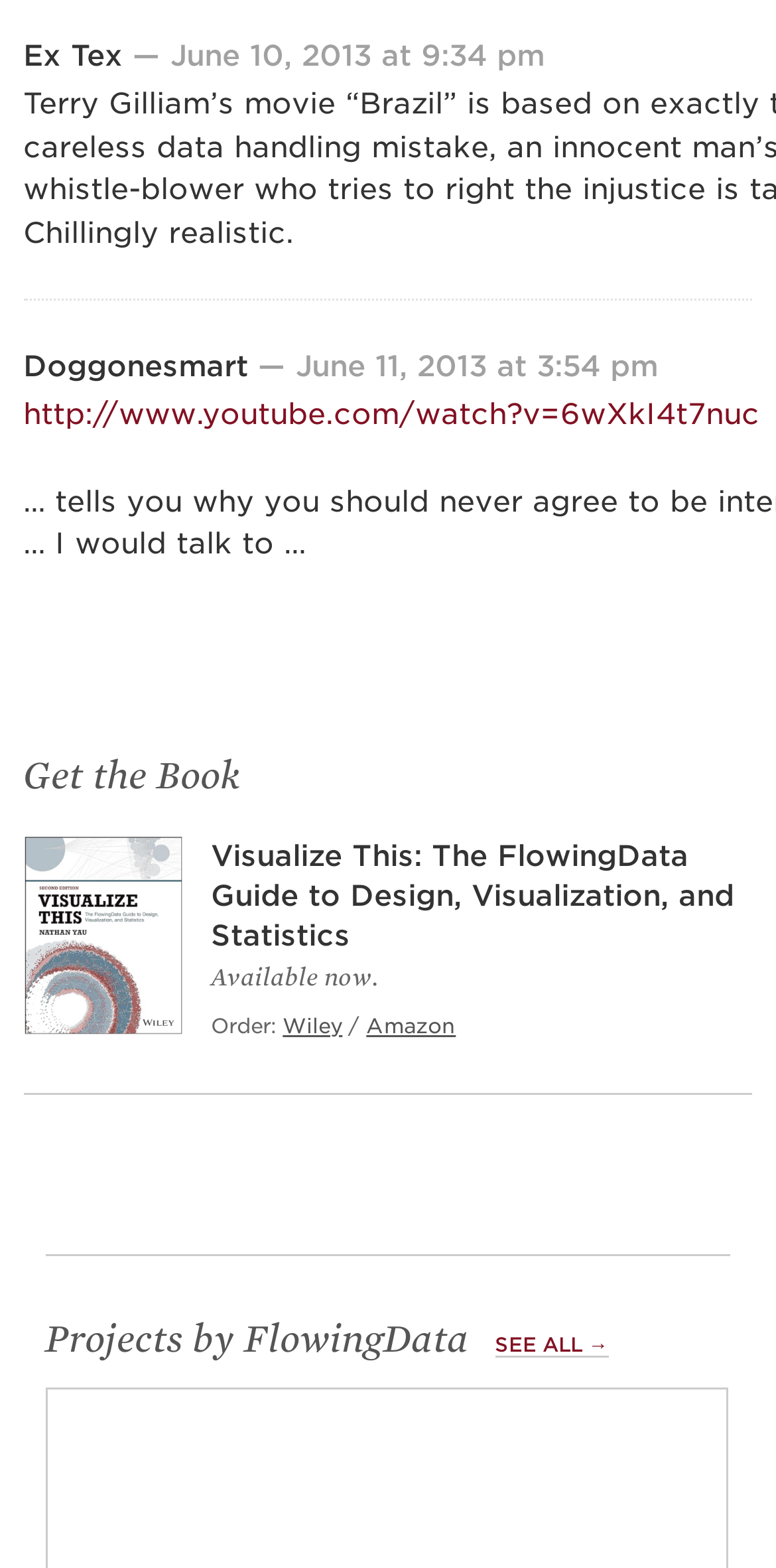Predict the bounding box of the UI element that fits this description: "Amazon".

[0.472, 0.646, 0.587, 0.661]